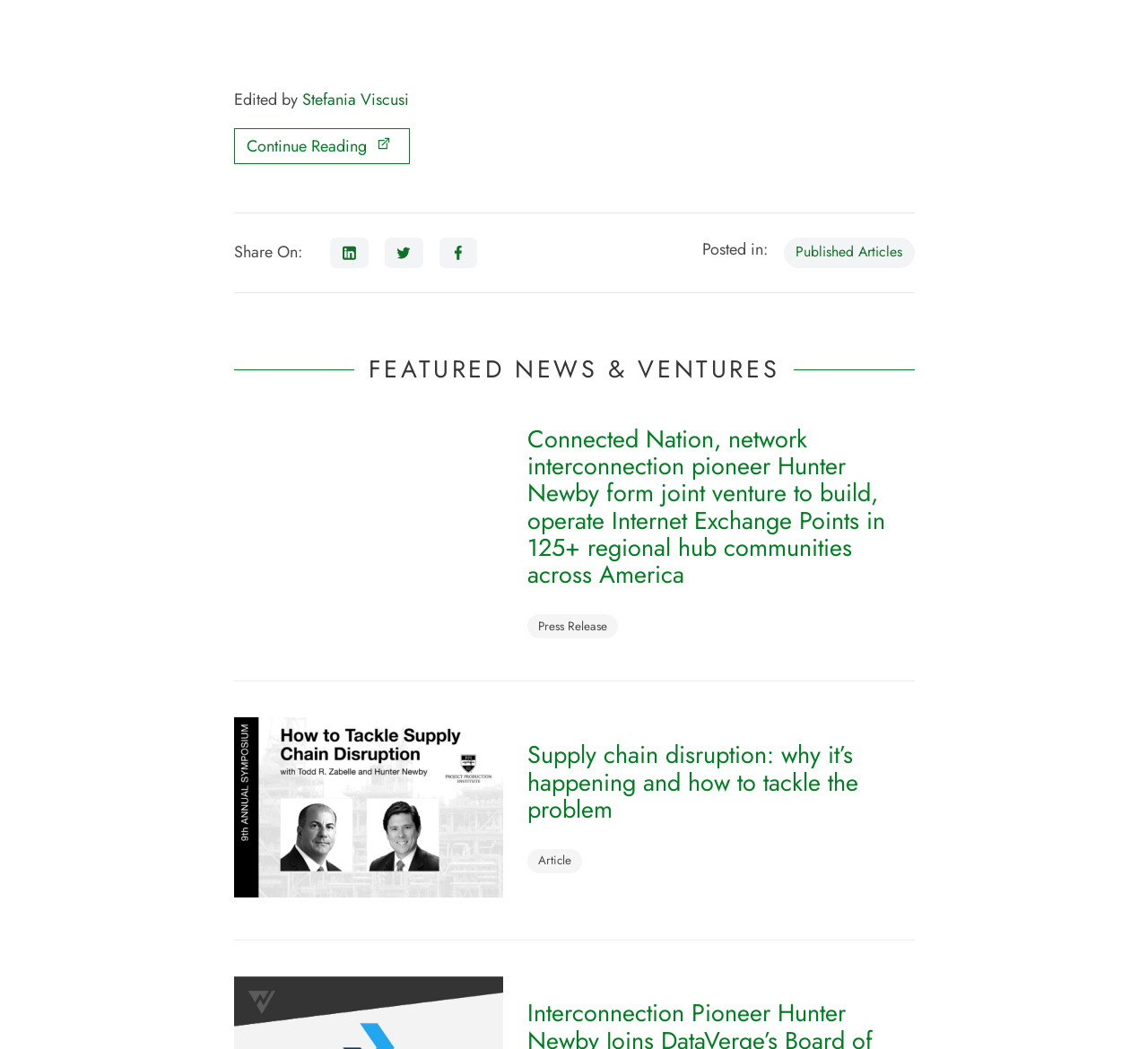Give a short answer using one word or phrase for the question:
What type of content is the second article?

Article